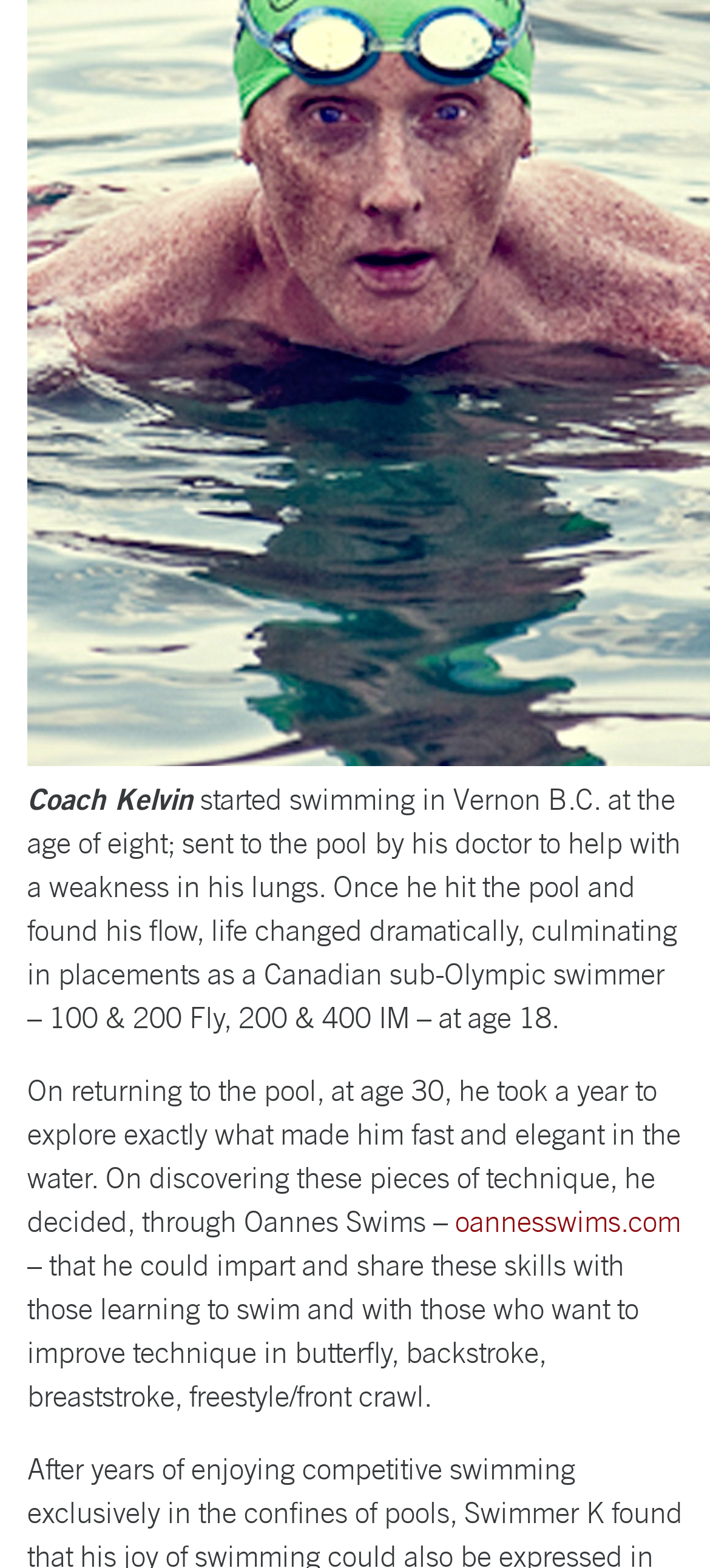Find the bounding box coordinates for the UI element whose description is: "Coach Nicole Van Beurden". The coordinates should be four float numbers between 0 and 1, in the format [left, top, right, bottom].

[0.038, 0.232, 0.569, 0.273]